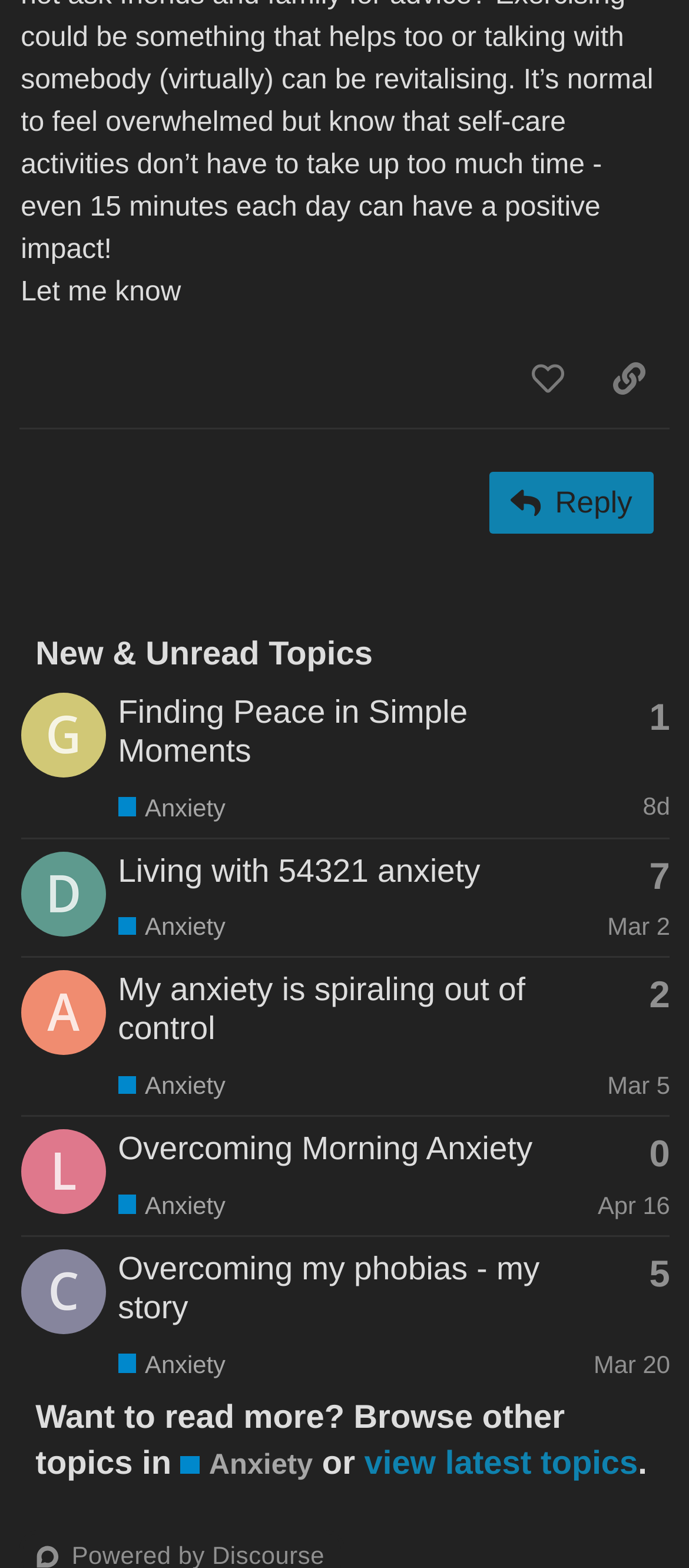Identify the bounding box coordinates of the clickable region required to complete the instruction: "View latest topics". The coordinates should be given as four float numbers within the range of 0 and 1, i.e., [left, top, right, bottom].

[0.529, 0.921, 0.926, 0.945]